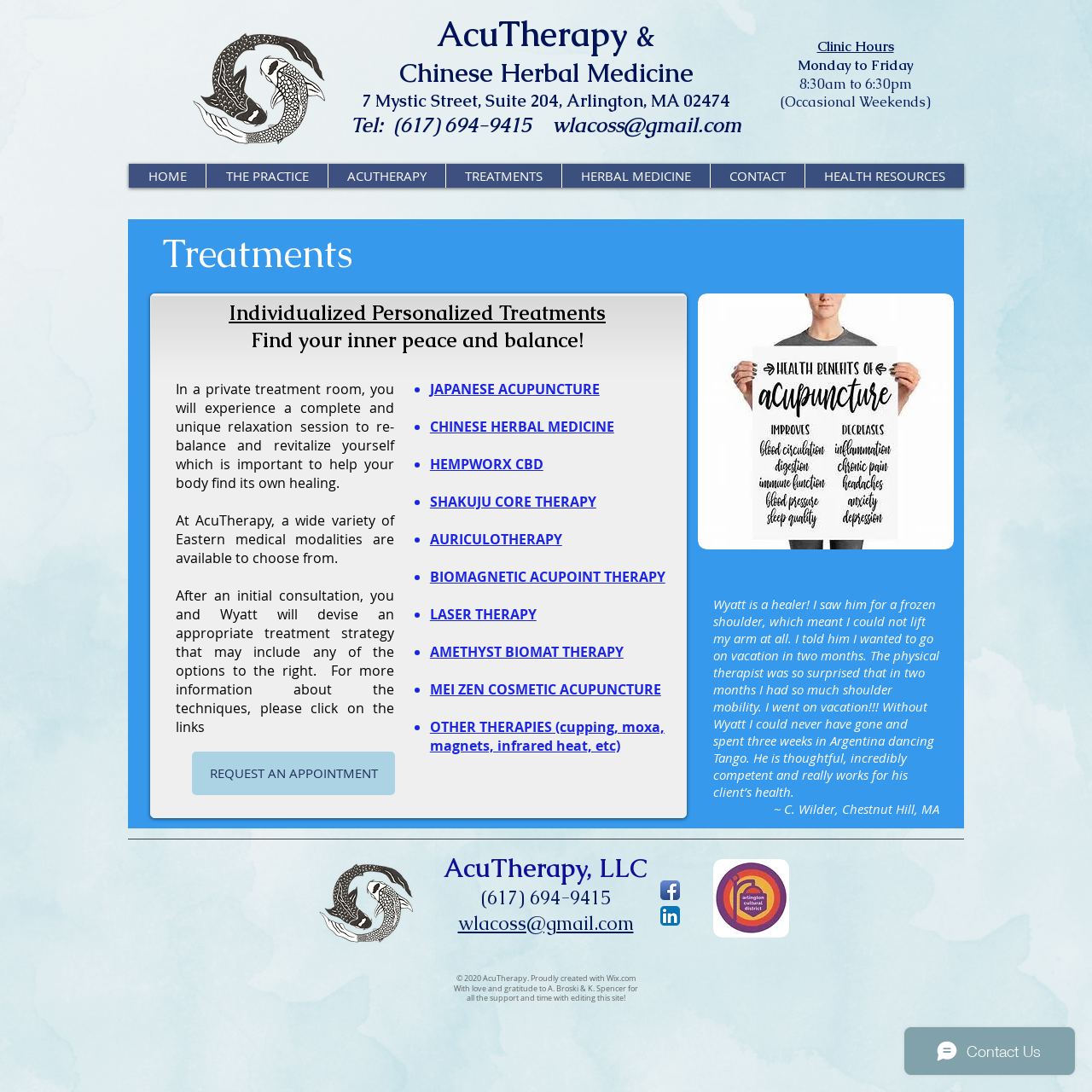Answer in one word or a short phrase: 
What is the type of therapy mentioned in the list of treatments?

Japanese Acupuncture